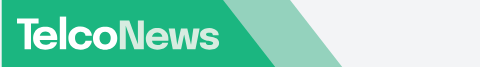What is the background color of the logo?
Look at the screenshot and provide an in-depth answer.

The caption describes the logo as having a bold, white font against a striking green background, which implies that the background color of the logo is green.